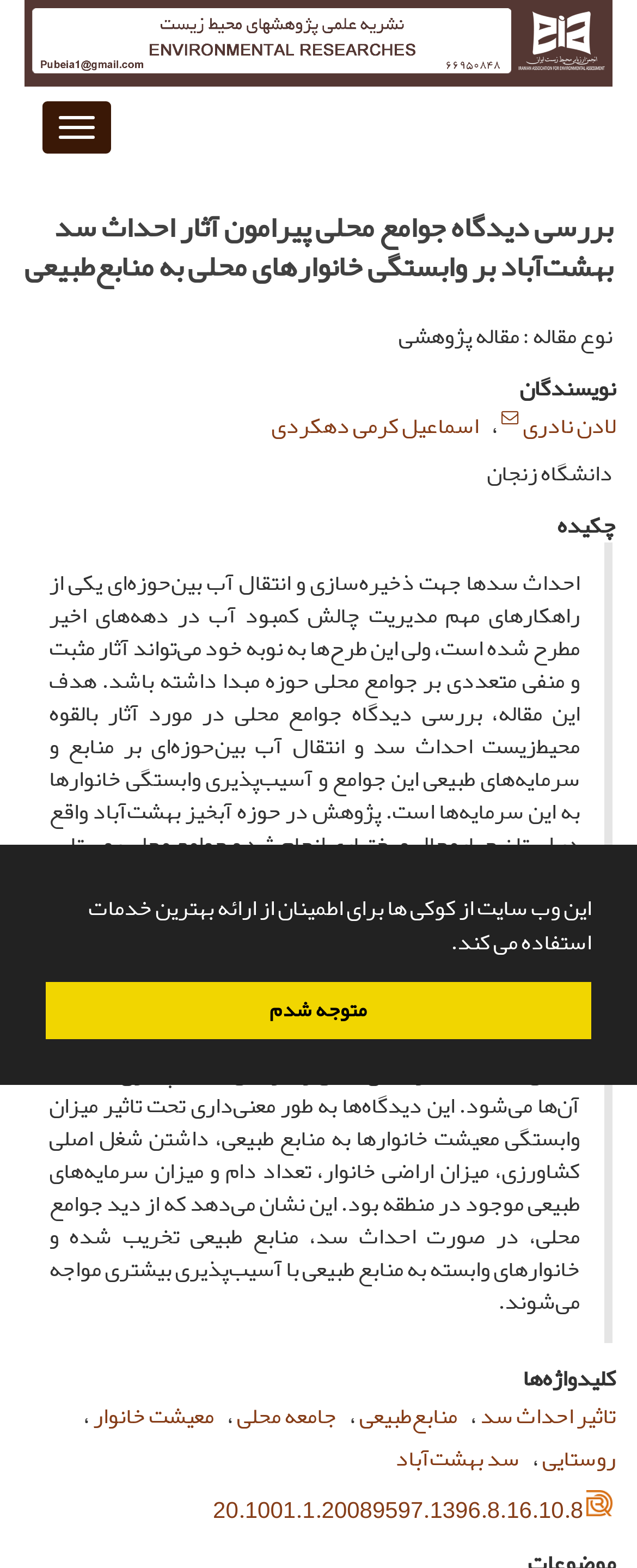Answer this question in one word or a short phrase: What is the location of the research study?

Beheshtabad region